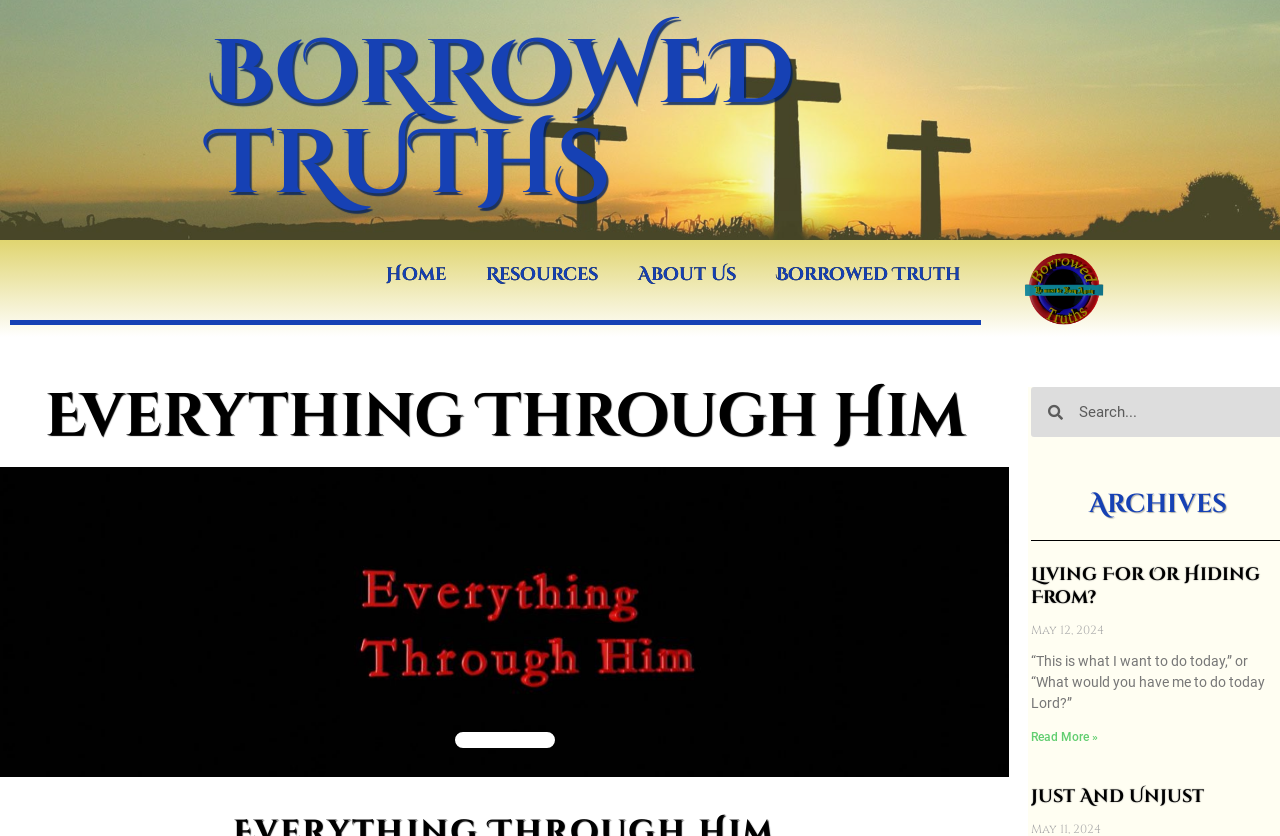Given the element description Home, predict the bounding box coordinates for the UI element in the webpage screenshot. The format should be (top-left x, top-left y, bottom-right x, bottom-right y), and the values should be between 0 and 1.

[0.286, 0.301, 0.364, 0.356]